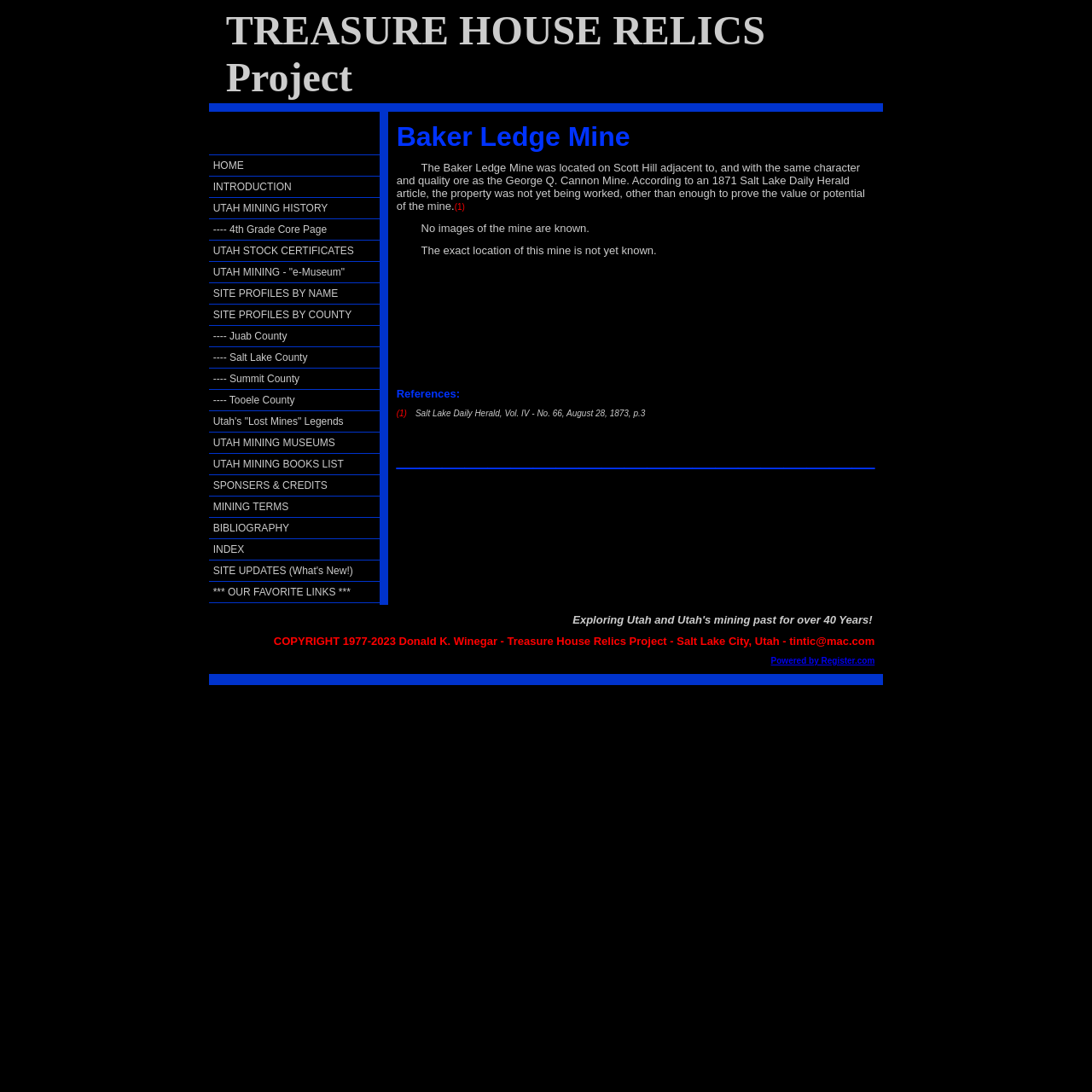What is the bounding box coordinate of the region containing the image?
Using the visual information, respond with a single word or phrase.

[0.191, 0.049, 0.192, 0.05]